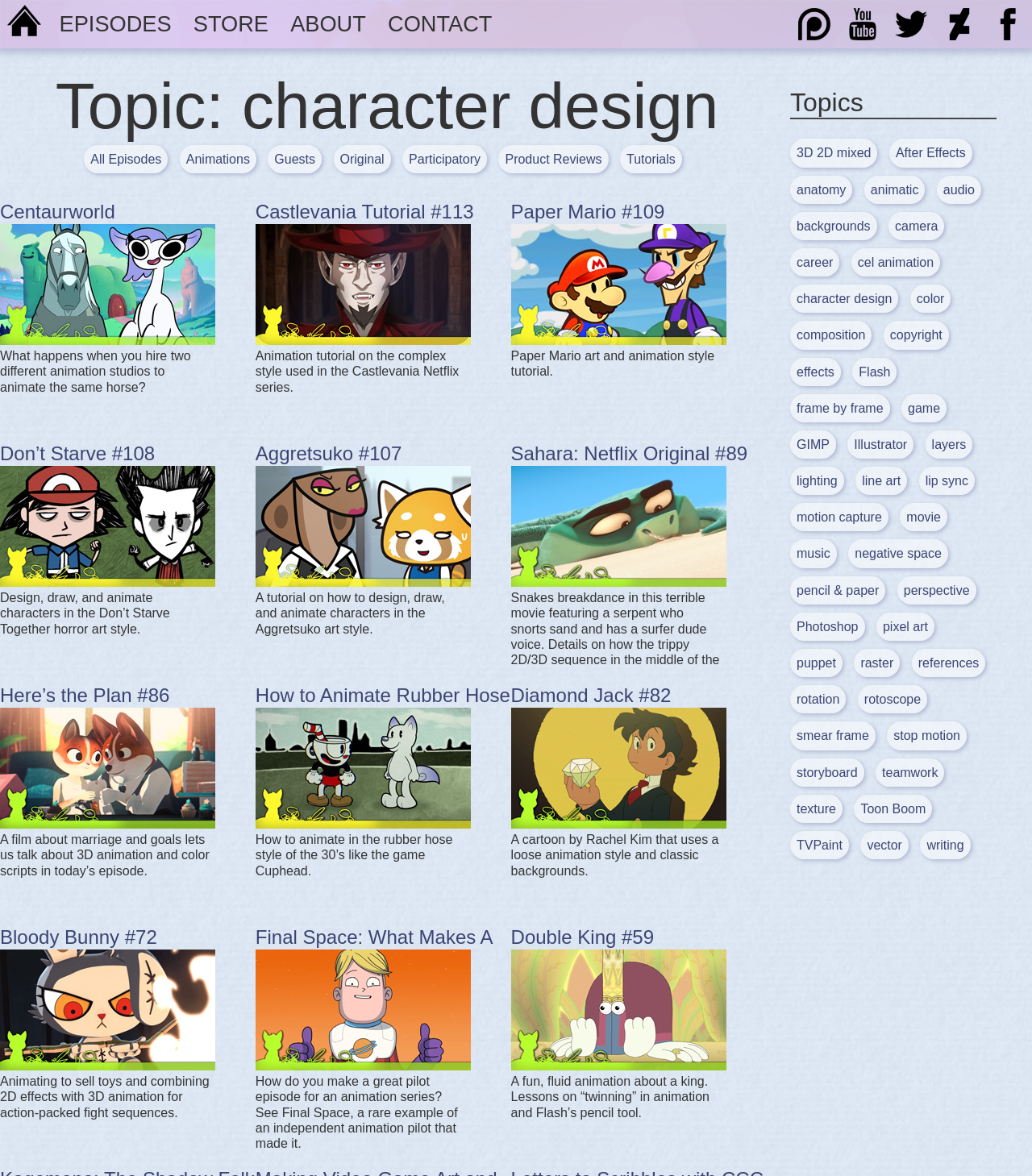Write a detailed summary of the webpage, including text, images, and layout.

This webpage is about character design and animation, specifically featuring the Scribble Kibble brand. At the top, there are six links to different sections of the website: EPISODES, STORE, ABOUT, CONTACT, and two social media links to Facebook and DeviantArt. Below these links, there is a heading that reads "Topic: character design".

The main content of the webpage is divided into seven sections, each featuring a different animation or character design tutorial. Each section has a heading with the title of the tutorial, followed by a link to the tutorial and a brief description of what it covers. The tutorials range from animating in the style of Castlevania to designing characters for Paper Mario.

The sections are arranged in a grid-like pattern, with three sections per row. The first row features tutorials on Centaurworld, Castlevania, and Paper Mario. The second row has tutorials on Don't Starve, Aggretsuko, and Sahara: Netflix Original. The third row features tutorials on Here's the Plan, How to Animate Rubber Hose Style, and Diamond Jack. The final section is on Bloody Bunny.

Throughout the webpage, there are also various links to specific episodes or tutorials, as well as static text describing each tutorial. The overall layout is organized and easy to navigate, with clear headings and concise descriptions of each tutorial.